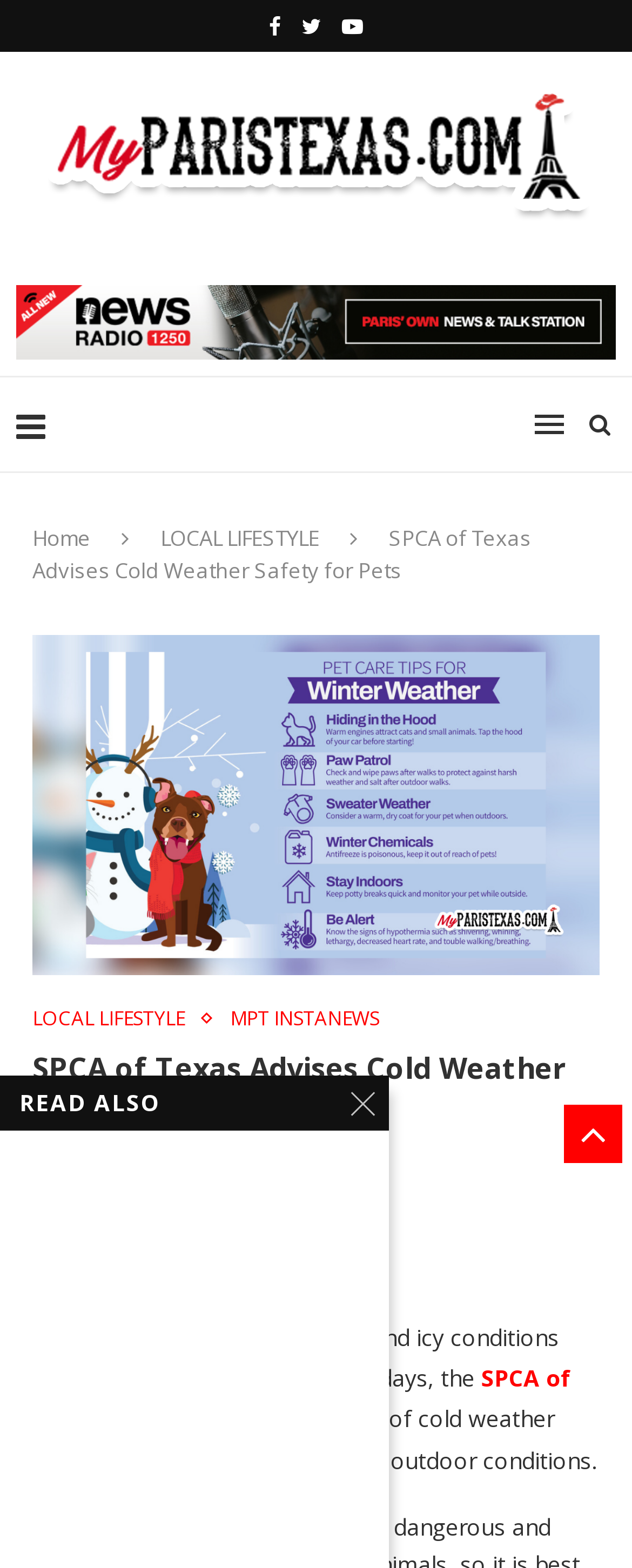What is the current weather condition in North Texas?
Please respond to the question with as much detail as possible.

The article mentions that sub-freezing temperatures and icy conditions are hitting North Texas in the next few days, which is the reason for the SPCA of Texas advising cold weather safety for pets.